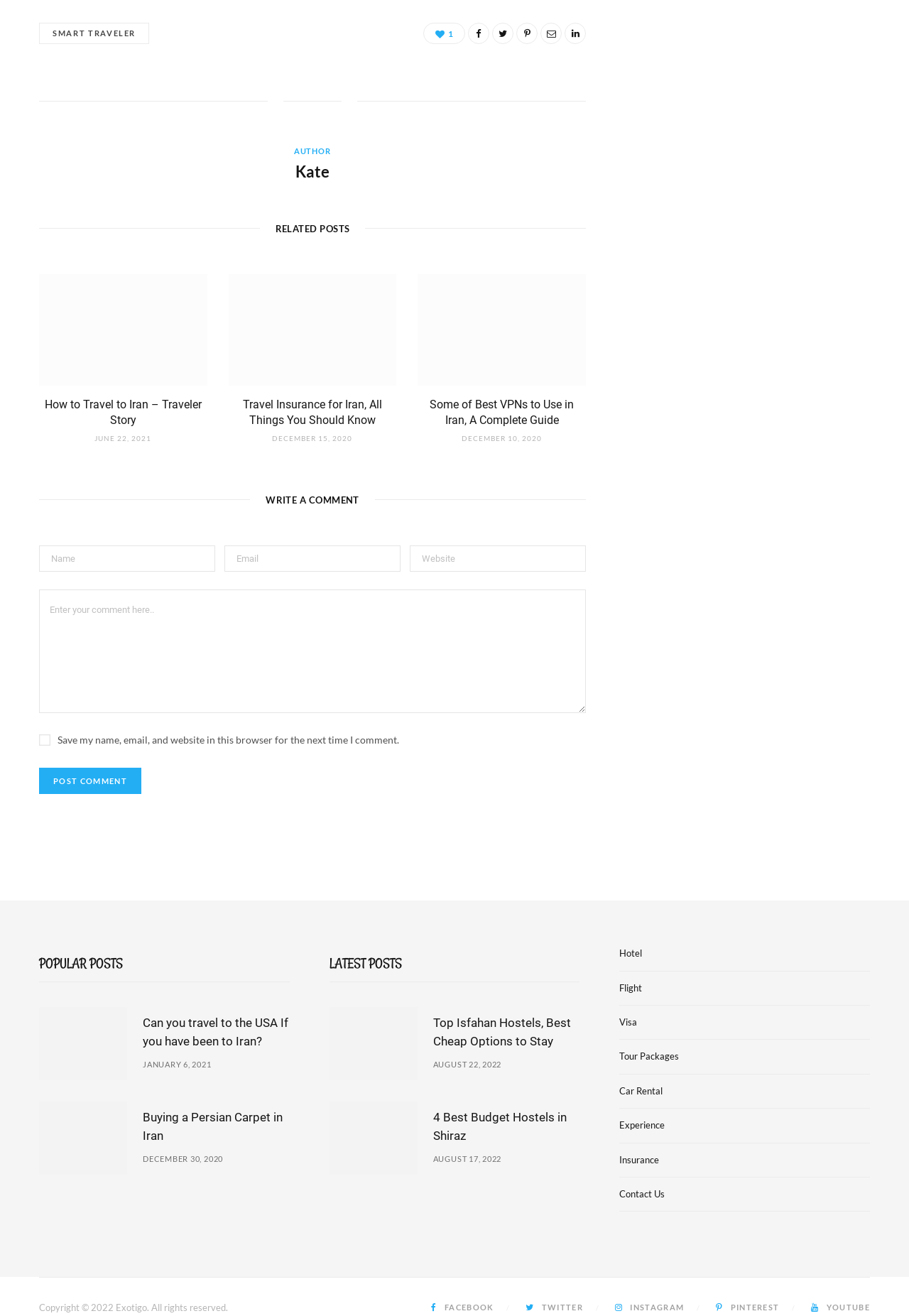Find the bounding box coordinates of the clickable area required to complete the following action: "Click on the 'POST COMMENT' button".

[0.043, 0.583, 0.155, 0.603]